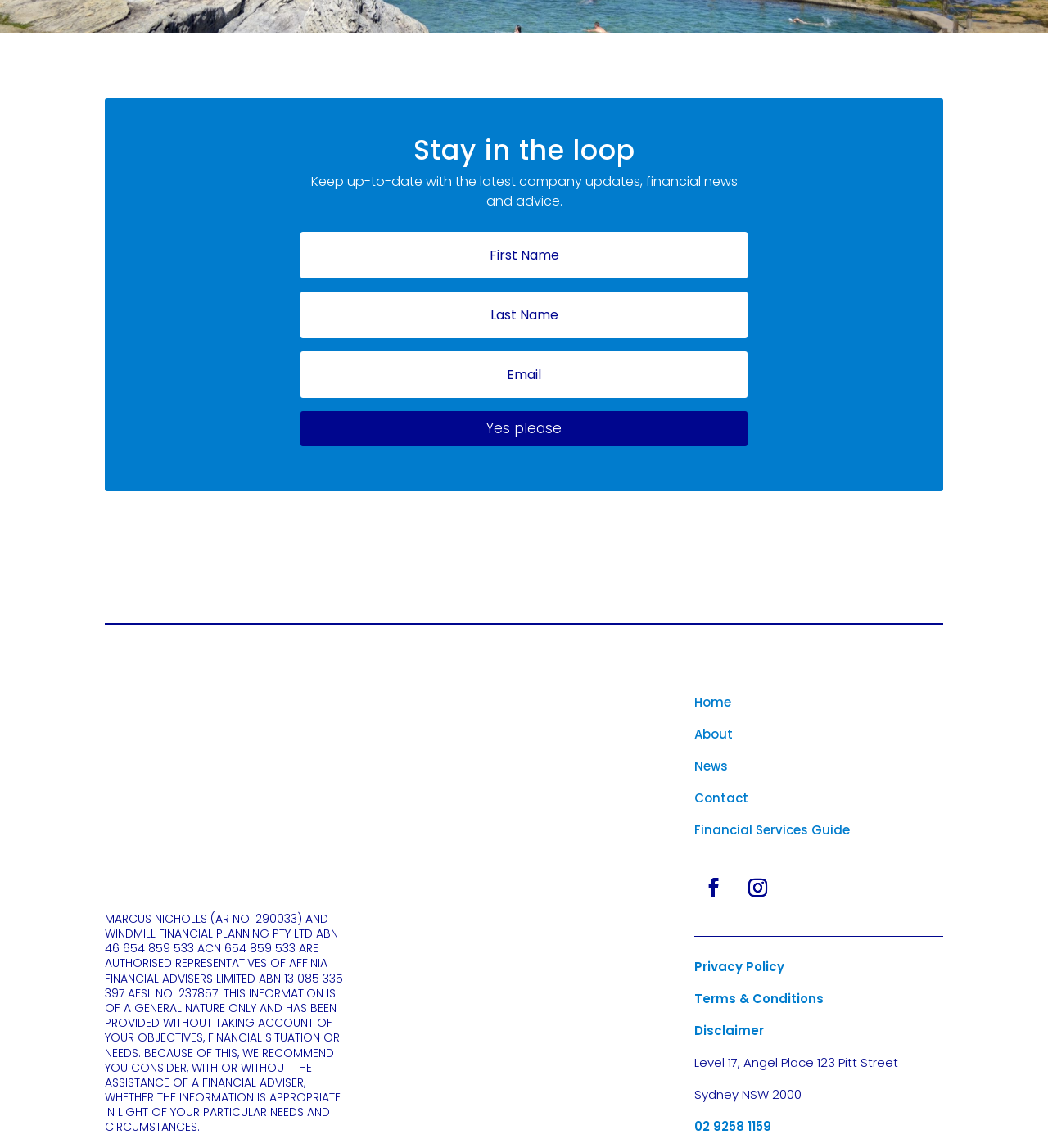What is the address of the company?
Based on the screenshot, provide your answer in one word or phrase.

Level 17, Angel Place 123 Pitt Street, Sydney NSW 2000